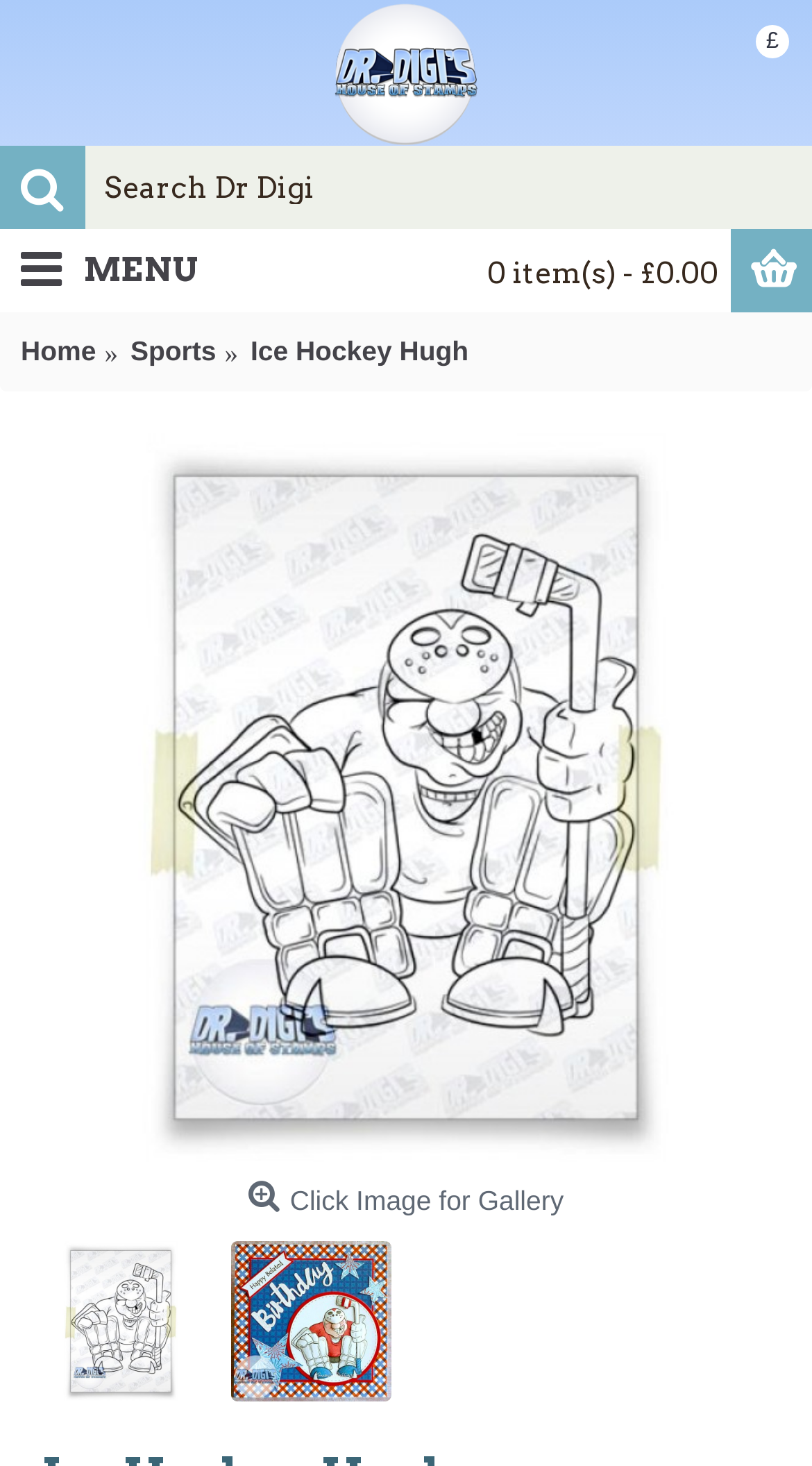What is the purpose of the textbox at the top of the webpage?
Using the image as a reference, deliver a detailed and thorough answer to the question.

The purpose of the textbox at the top of the webpage can be determined by looking at the placeholder text 'Search Dr Digi', which suggests that the textbox is used for searching the website.